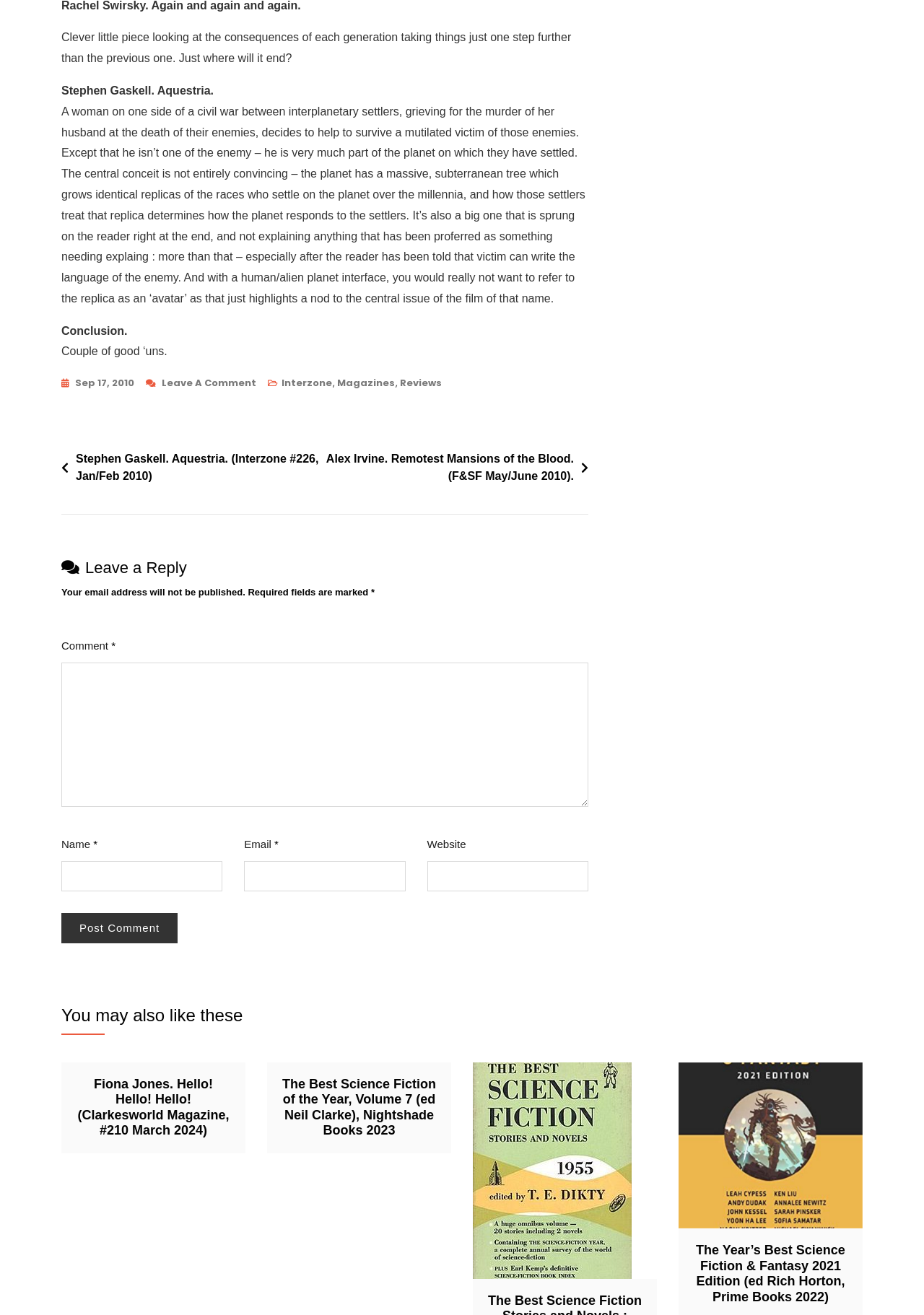What is the date of the post 'Interzone #226, January/February 2010'?
Look at the screenshot and respond with one word or a short phrase.

Sep 17, 2010